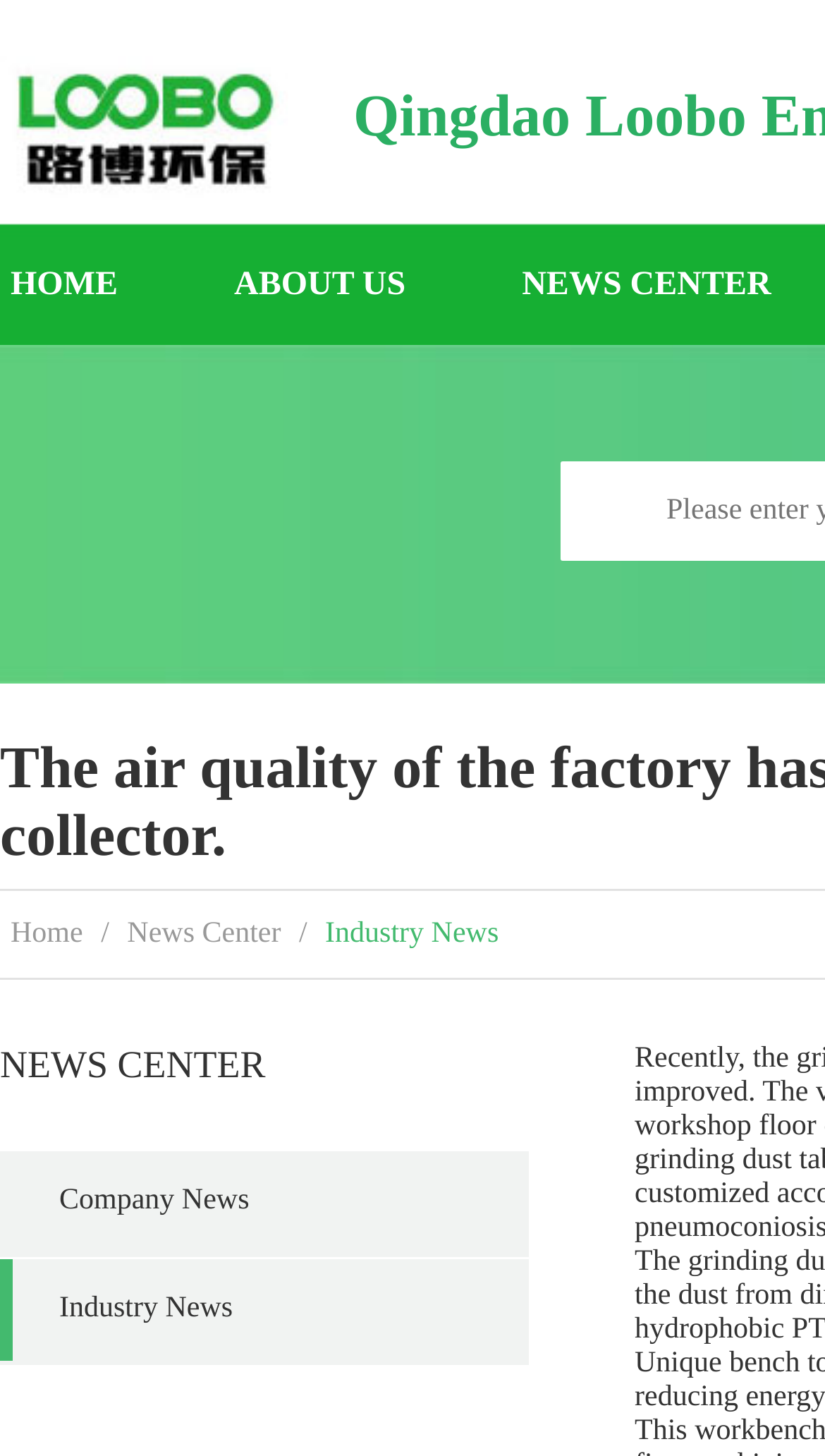Please determine the bounding box coordinates of the element's region to click in order to carry out the following instruction: "browse news center". The coordinates should be four float numbers between 0 and 1, i.e., [left, top, right, bottom].

[0.62, 0.183, 0.935, 0.208]